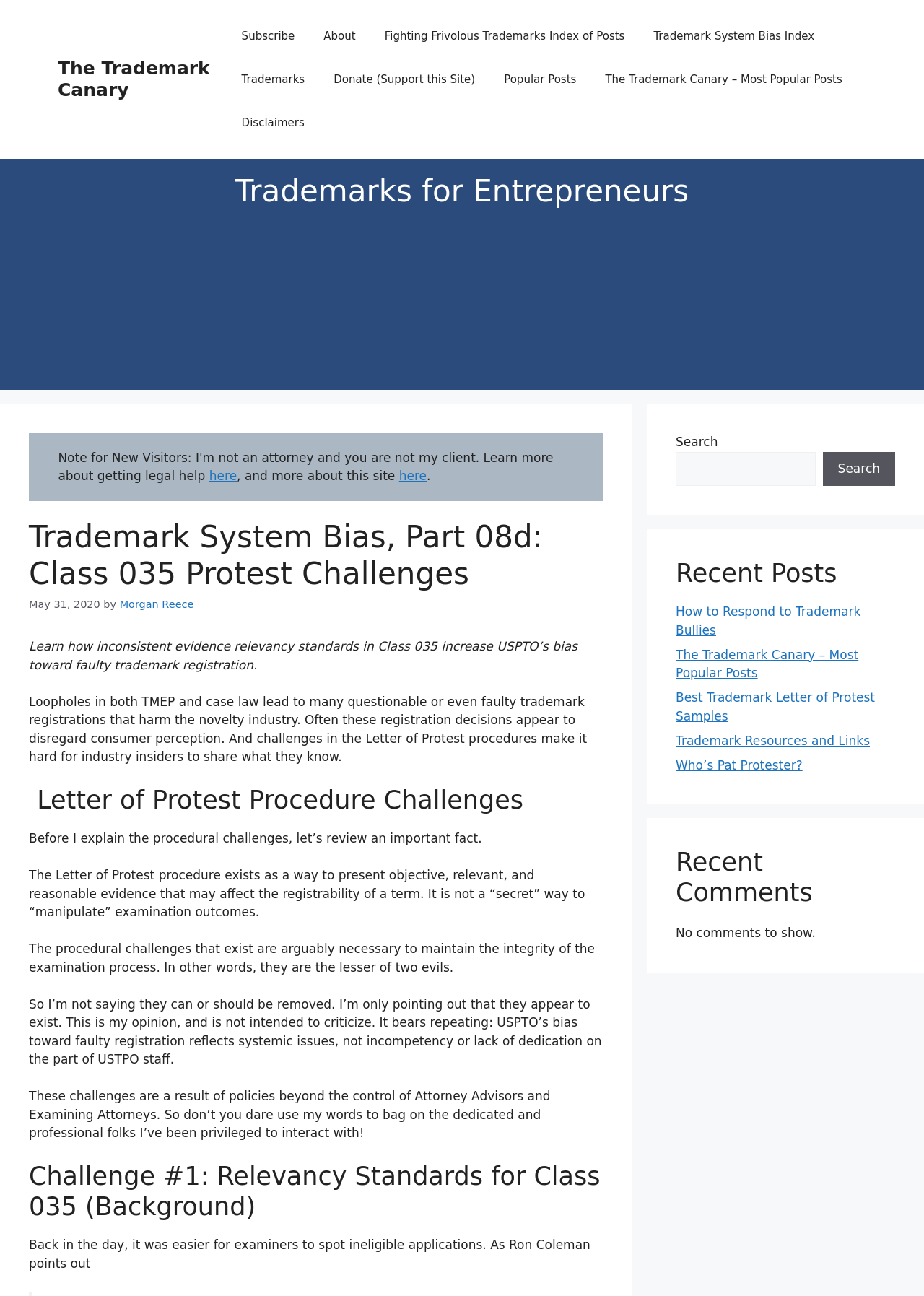Please provide a detailed answer to the question below by examining the image:
How many links are in the navigation section?

The navigation section contains 9 links, including 'Subscribe', 'About', 'Fighting Frivolous Trademarks Index of Posts', and others.